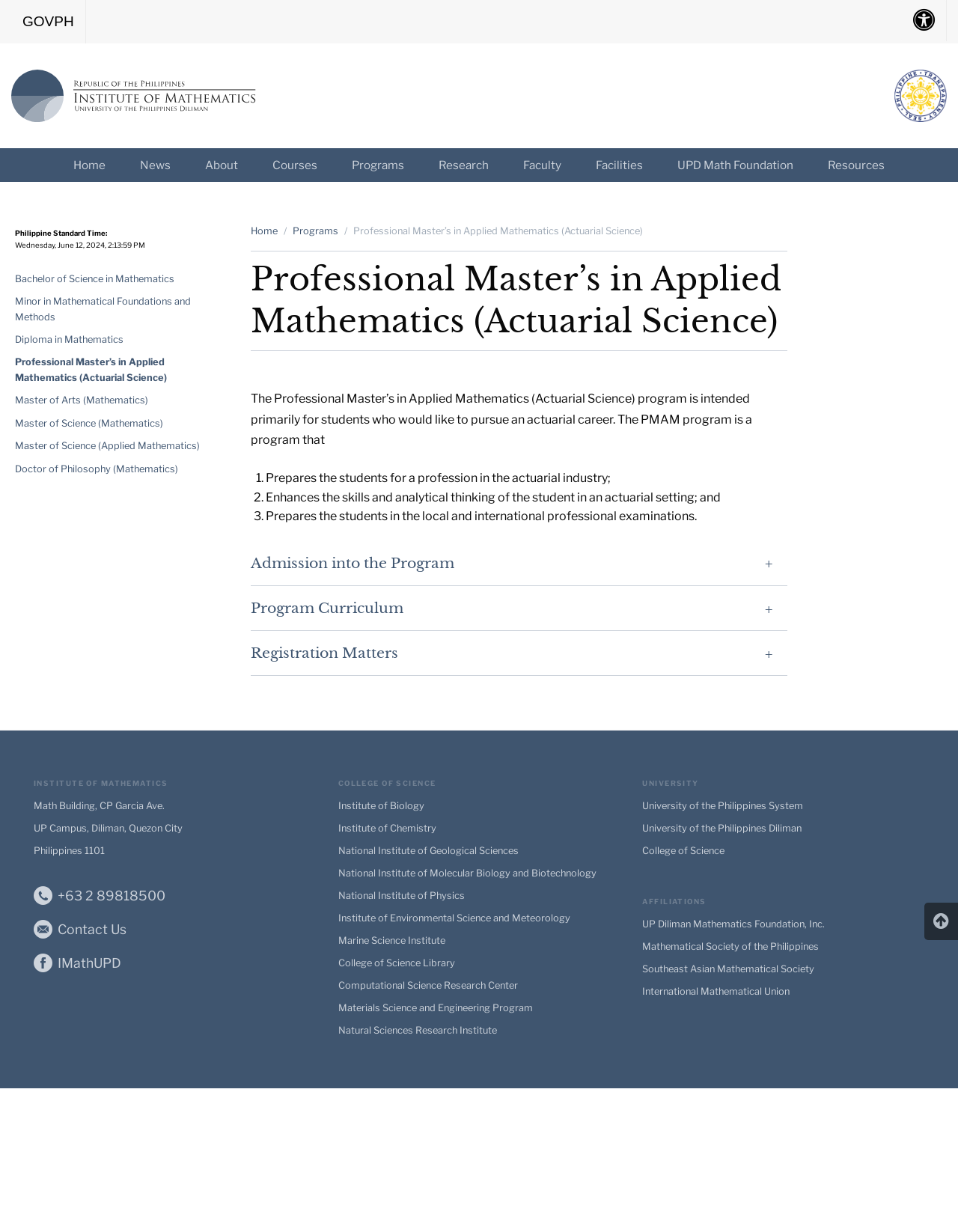Please identify the bounding box coordinates of the clickable region that I should interact with to perform the following instruction: "Click the 'Programs' menu item". The coordinates should be expressed as four float numbers between 0 and 1, i.e., [left, top, right, bottom].

[0.349, 0.12, 0.44, 0.148]